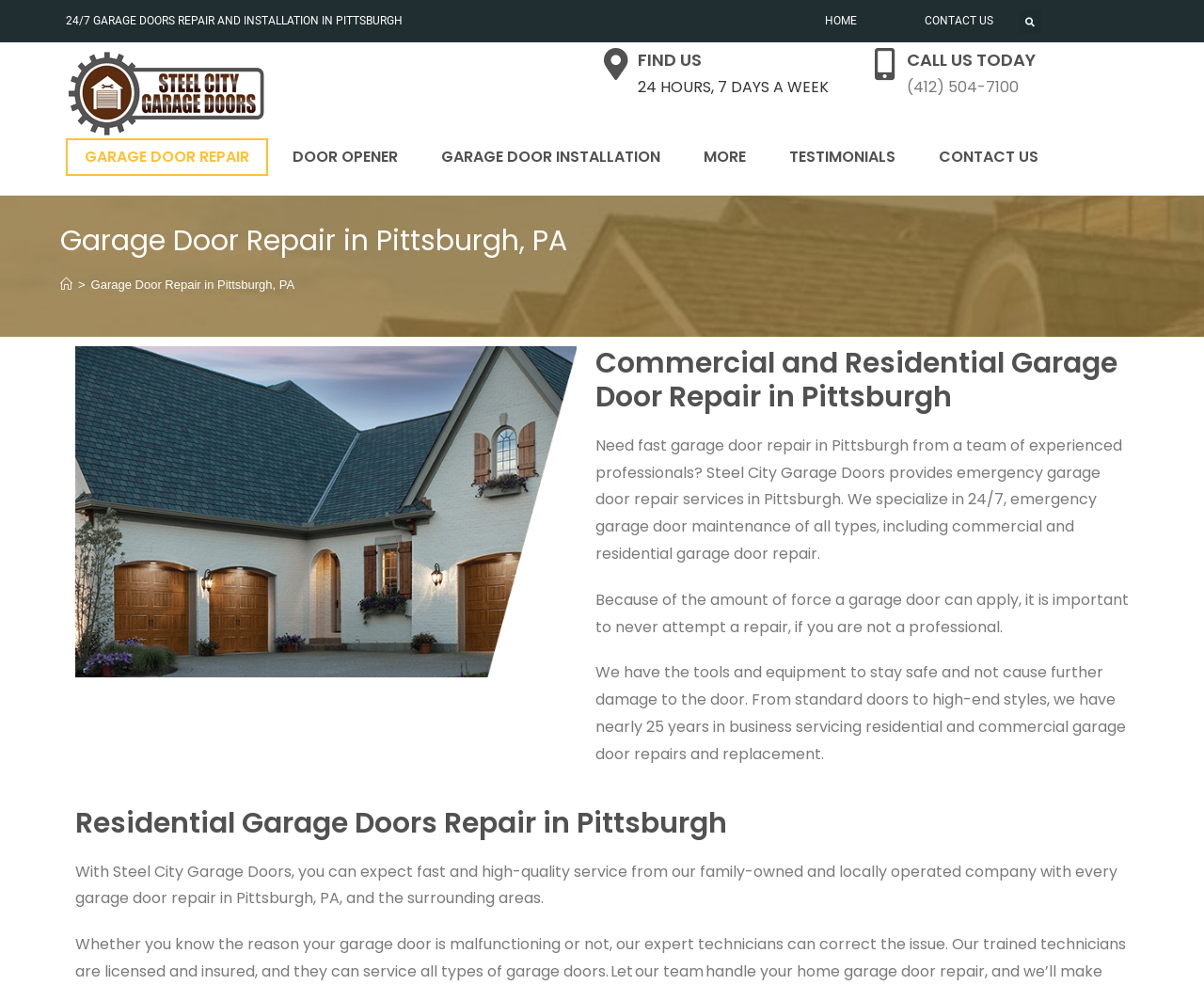Please determine the bounding box coordinates of the clickable area required to carry out the following instruction: "Contact Steel City Garage Doors". The coordinates must be four float numbers between 0 and 1, represented as [left, top, right, bottom].

[0.768, 0.014, 0.825, 0.028]